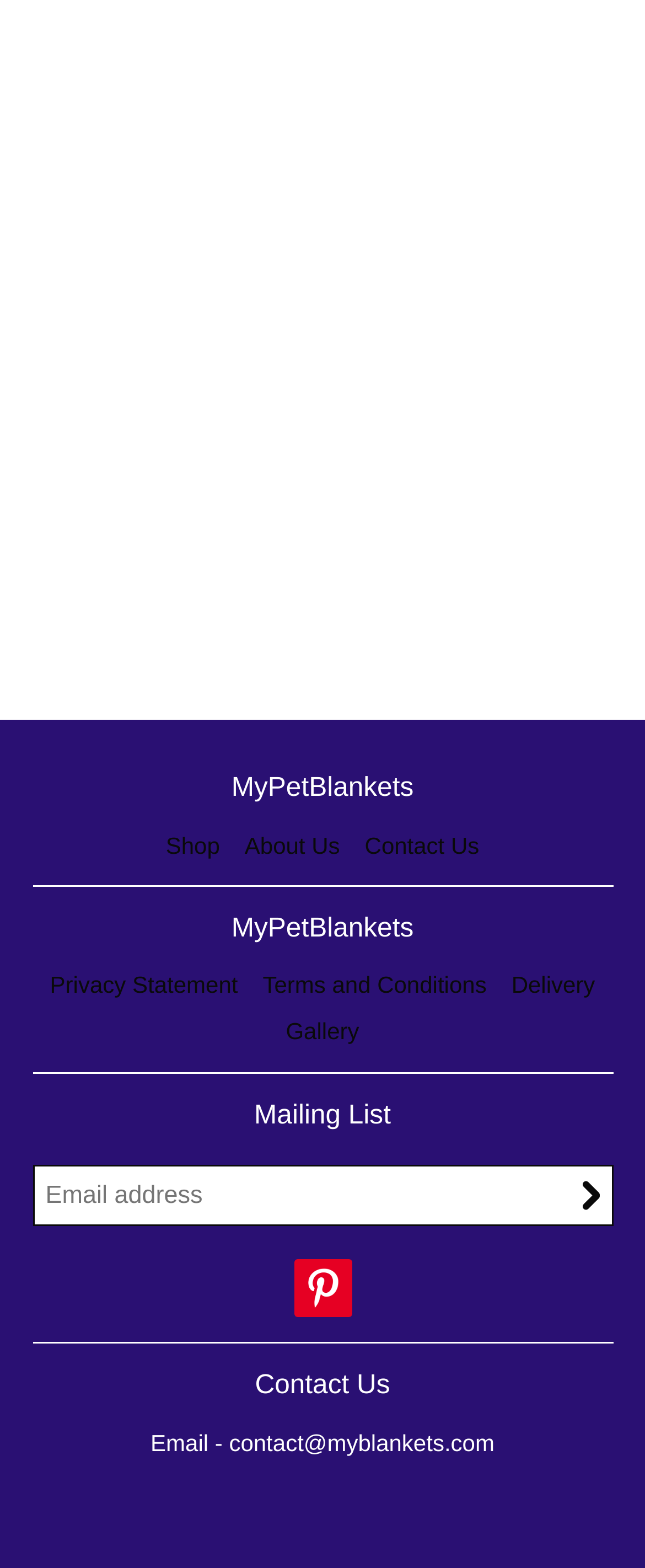What social media platform is linked?
Based on the image, answer the question with as much detail as possible.

The link to Pinterest can be found at the bottom of the webpage, indicated by the link element with the text 'Pinterest'.